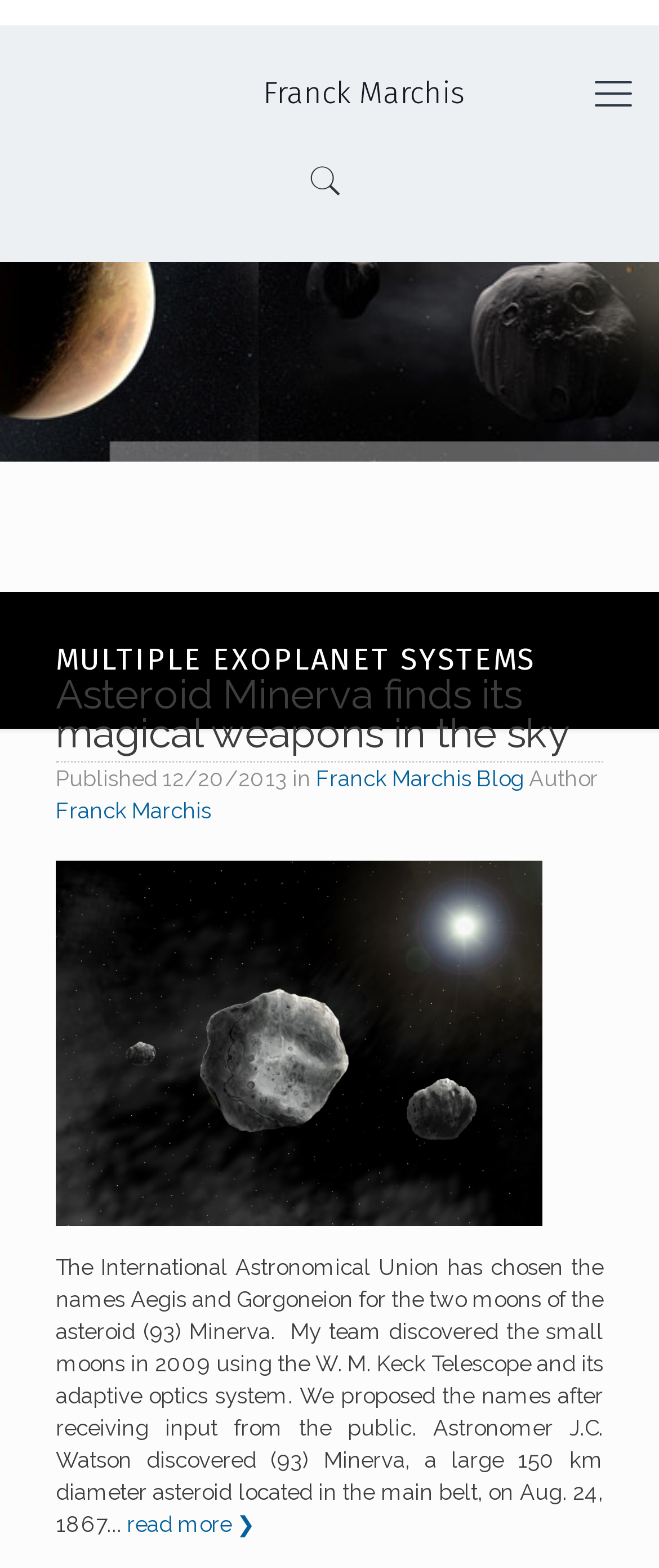Extract the bounding box of the UI element described as: "read more ❯".

[0.192, 0.964, 0.387, 0.98]